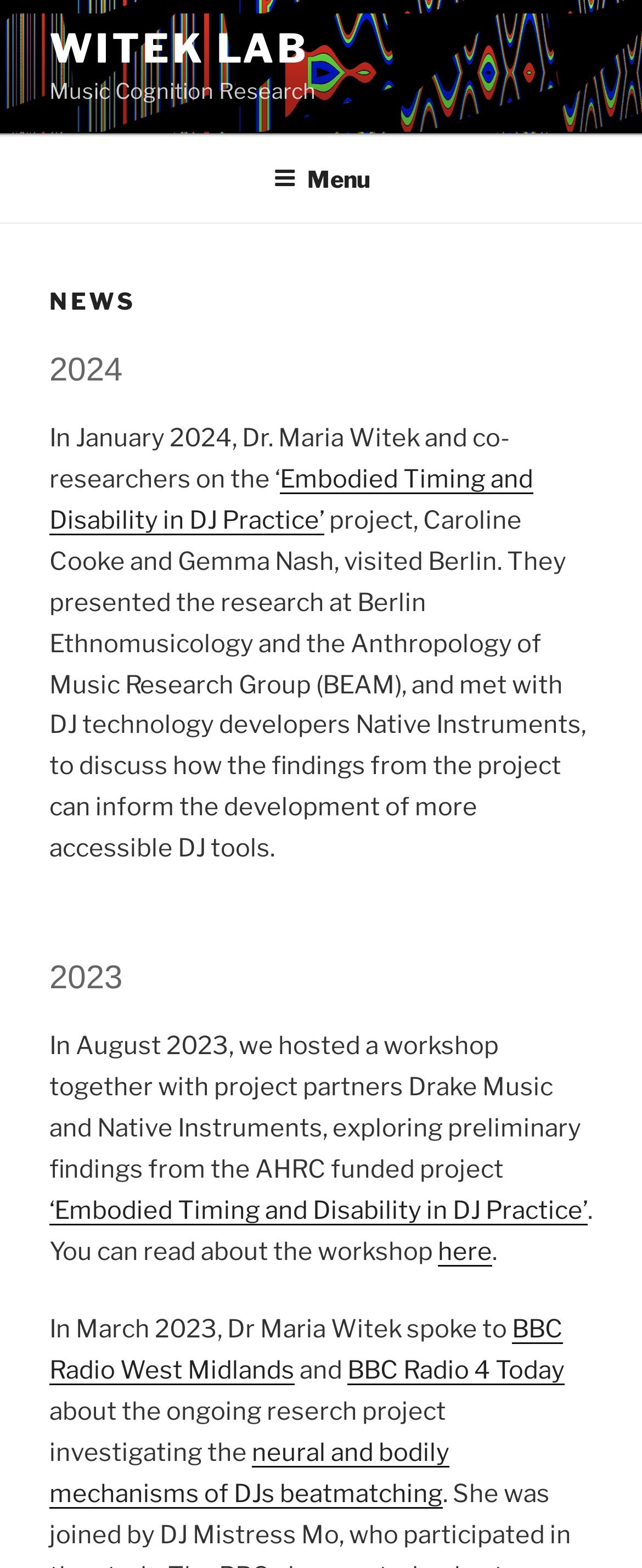Identify the bounding box coordinates for the UI element described as follows: "BBC Radio 4 Today". Ensure the coordinates are four float numbers between 0 and 1, formatted as [left, top, right, bottom].

[0.541, 0.865, 0.879, 0.884]